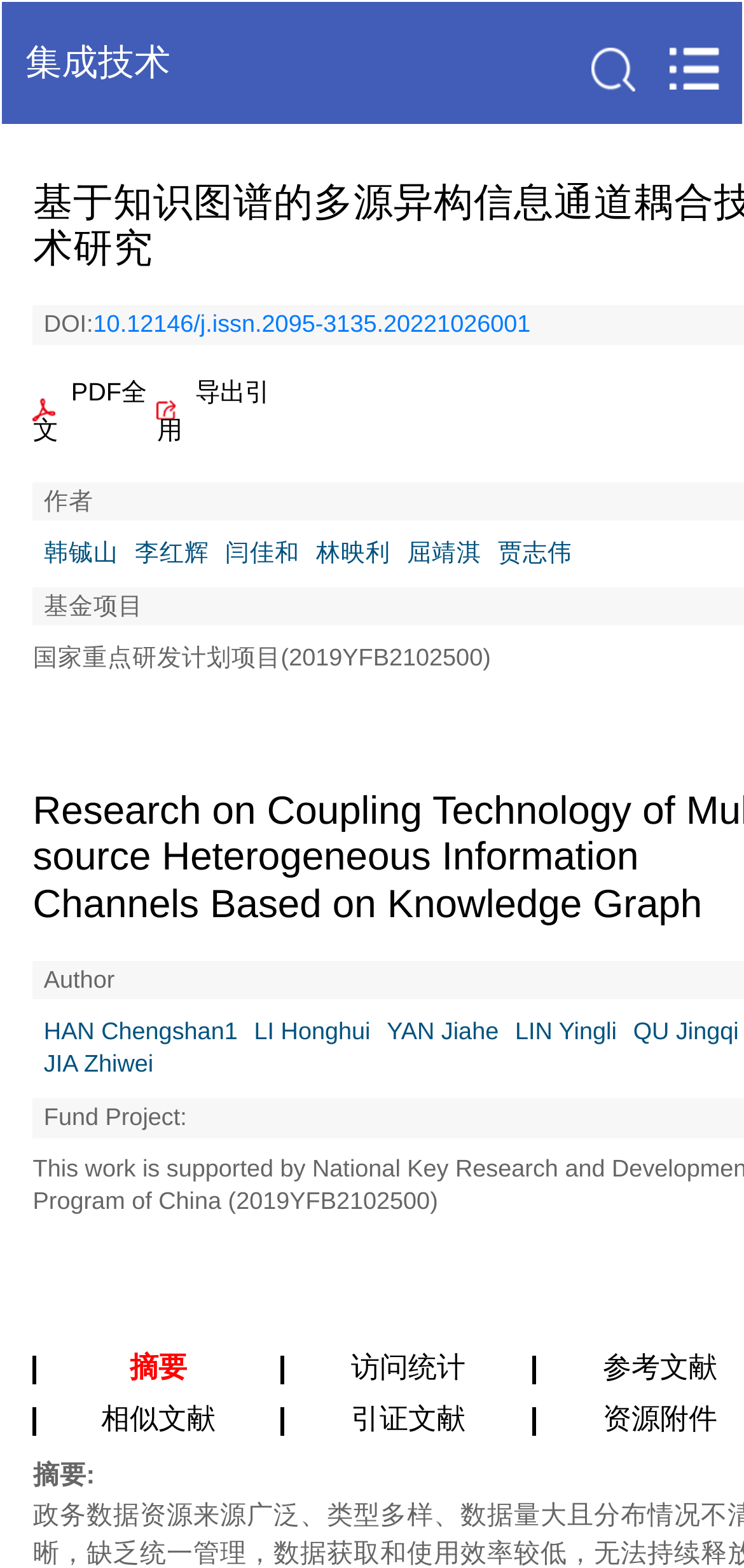Identify the bounding box coordinates for the element you need to click to achieve the following task: "View the author information of 韩铖山". The coordinates must be four float values ranging from 0 to 1, formatted as [left, top, right, bottom].

[0.044, 0.343, 0.159, 0.364]